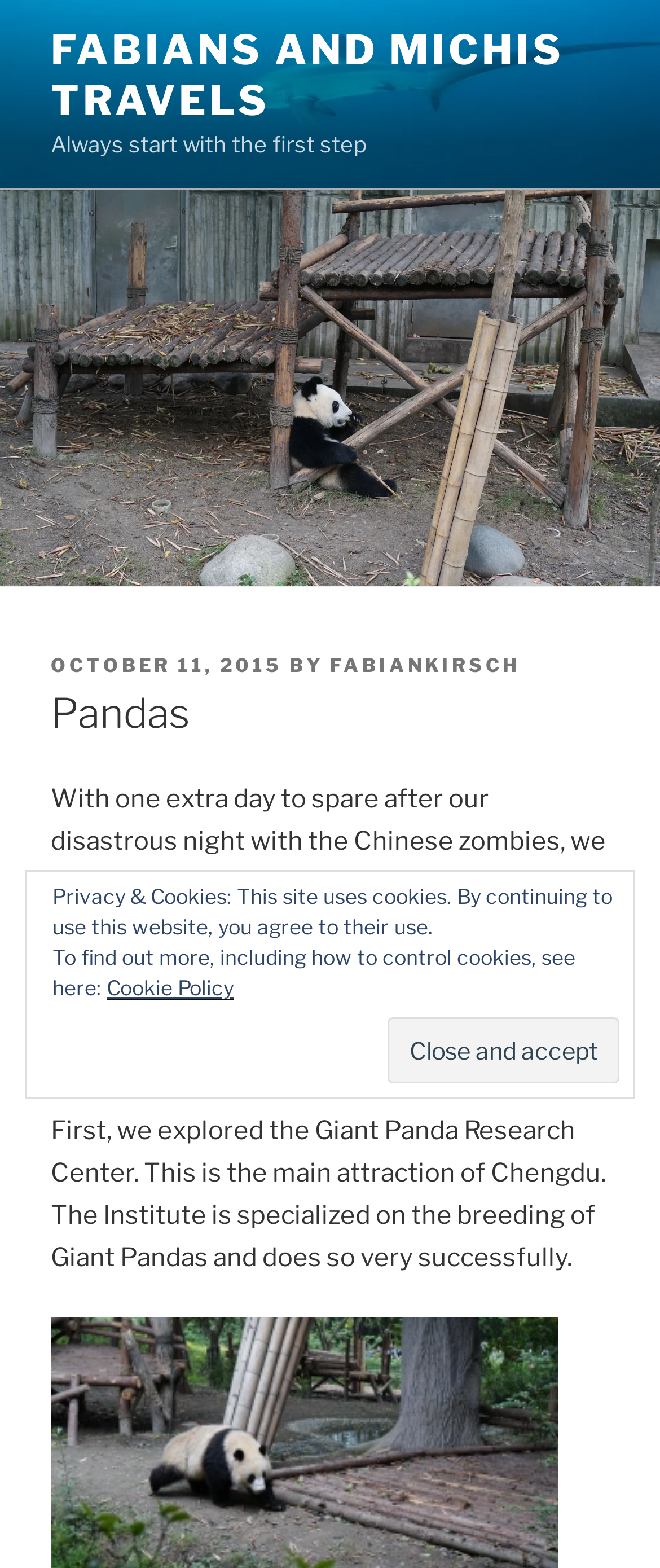What is the date of the post?
Using the image, give a concise answer in the form of a single word or short phrase.

October 11, 2015